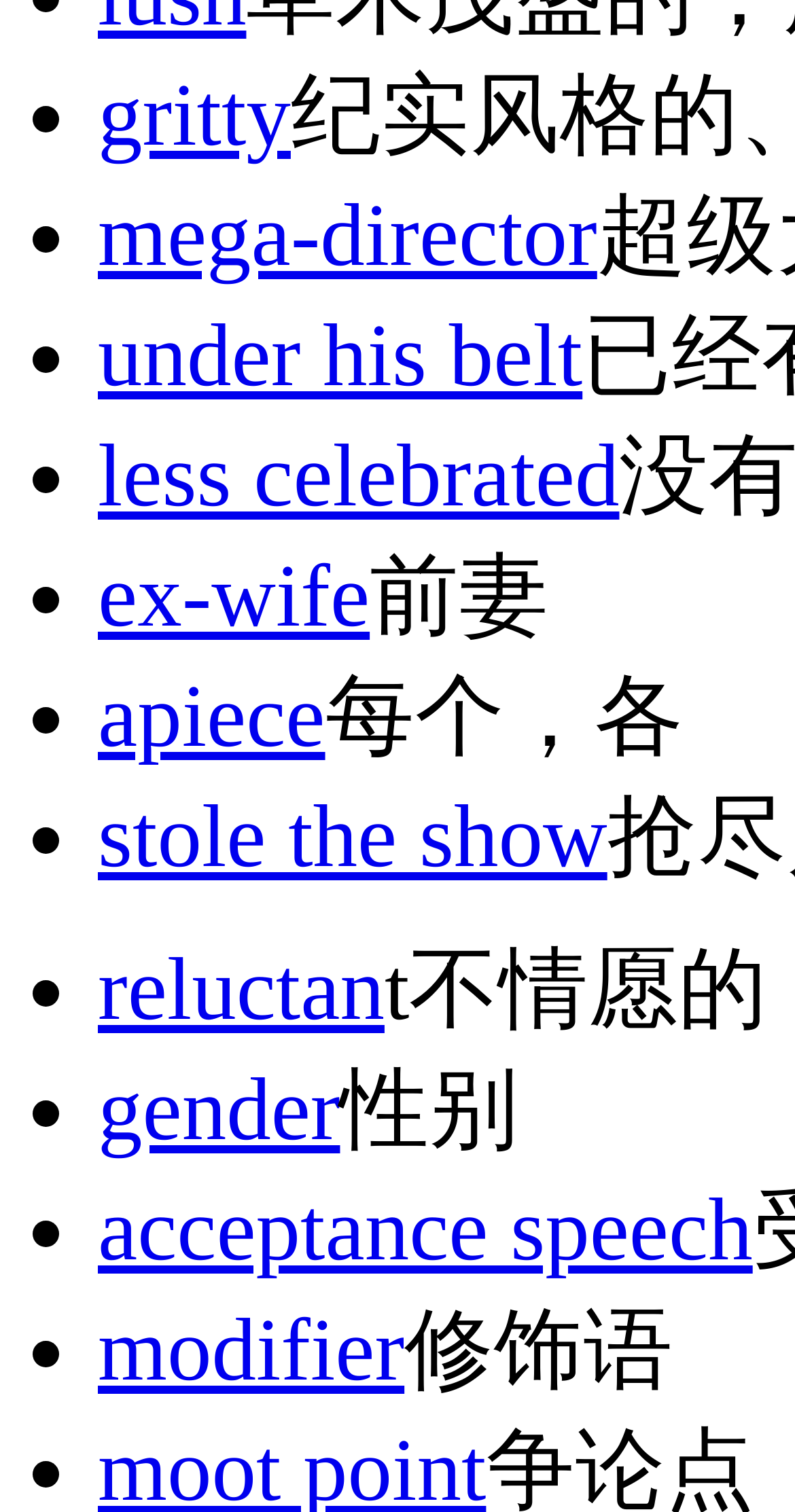Respond concisely with one word or phrase to the following query:
How many links have Chinese translations?

4